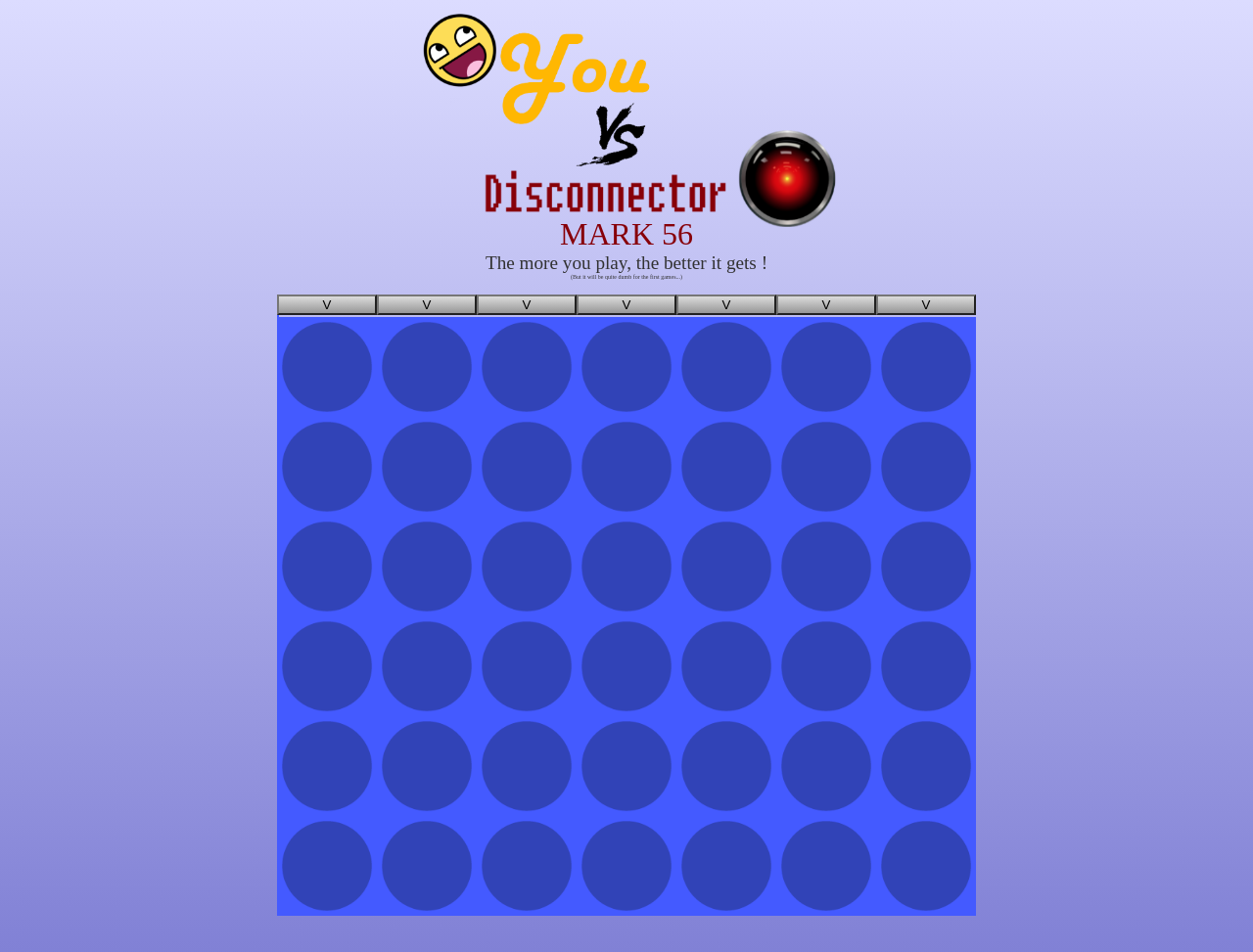Determine the bounding box coordinates for the clickable element required to fulfill the instruction: "Click the 'MARK 56' button". Provide the coordinates as four float numbers between 0 and 1, i.e., [left, top, right, bottom].

[0.447, 0.227, 0.553, 0.264]